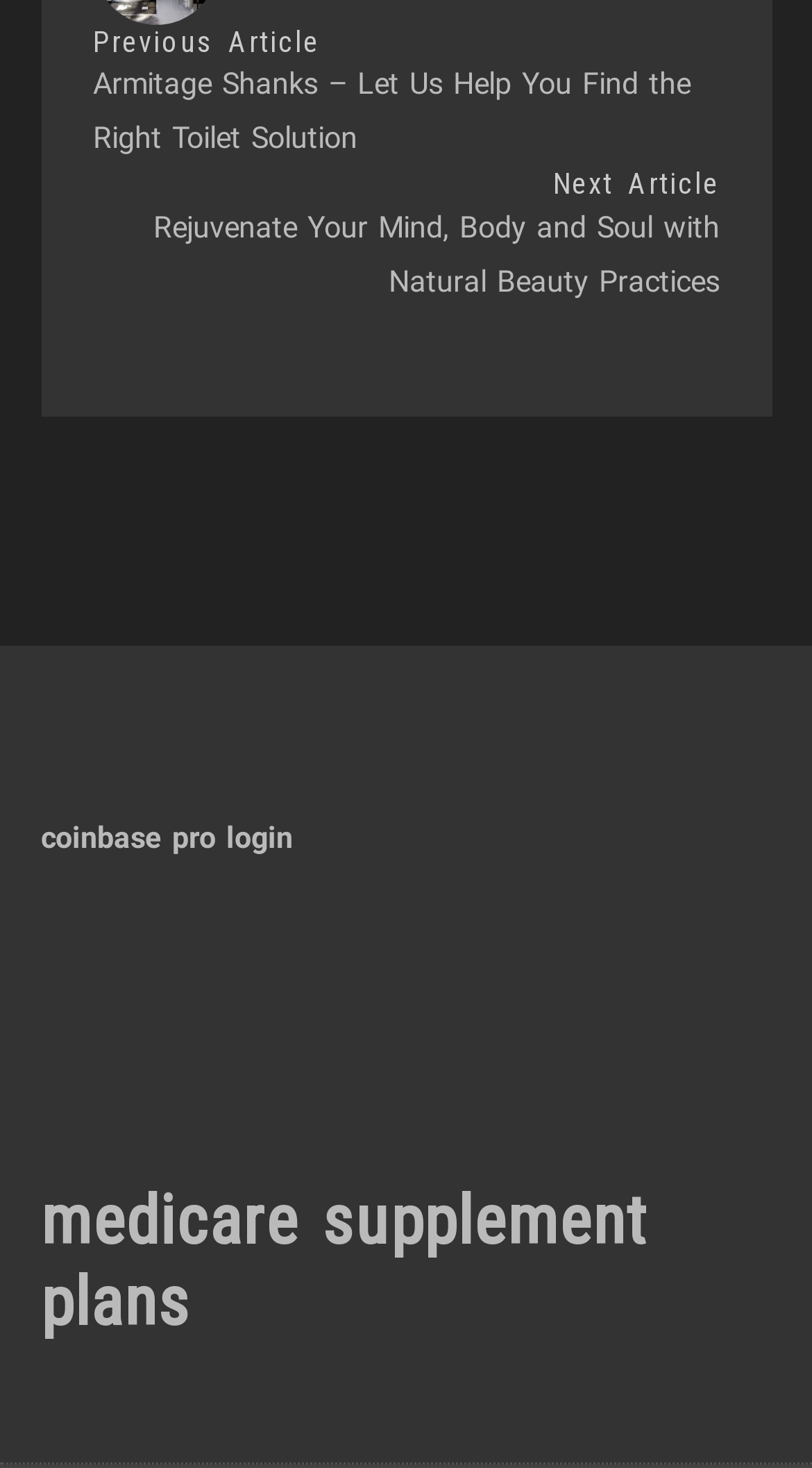What is the topic of the heading with the largest y2 value?
Offer a detailed and exhaustive answer to the question.

I compared the y2 values of all headings and found that the heading 'medicare supplement plans' has the largest y2 value (0.914), indicating that it is at the bottom of the webpage.